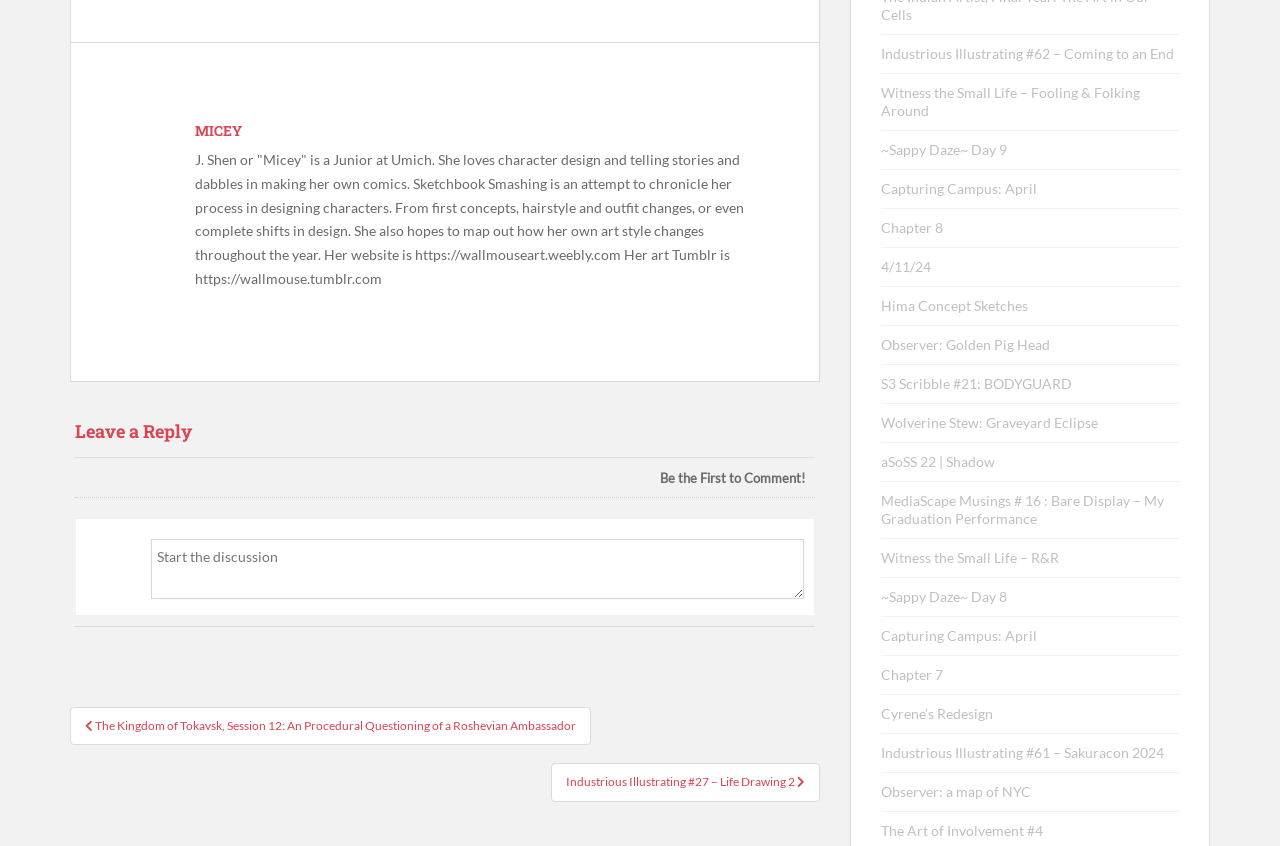Select the bounding box coordinates of the element I need to click to carry out the following instruction: "Go to the Industrious Illustrating #27 page".

[0.43, 0.902, 0.641, 0.948]